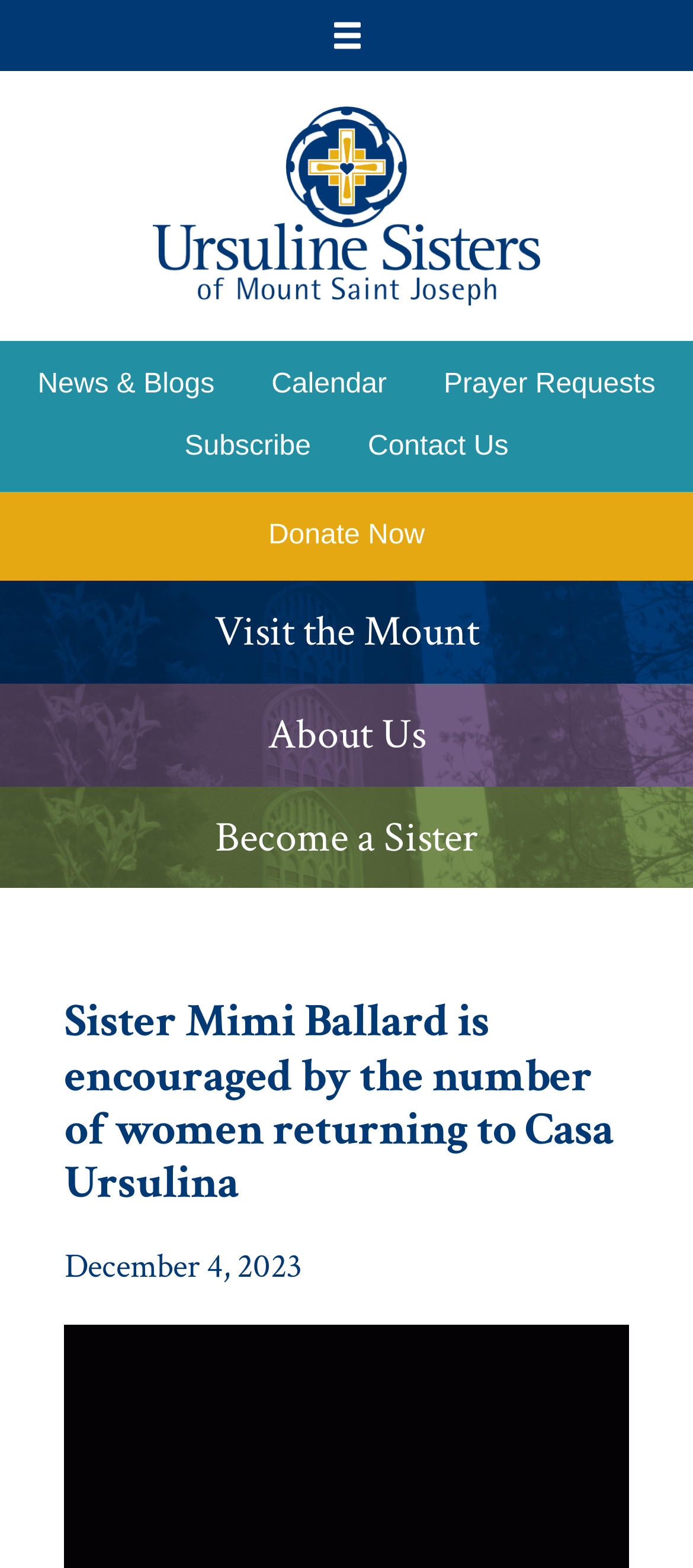Give a one-word or short phrase answer to the question: 
What is the name of the location mentioned in the navigation menu?

Maple Mount, Kentucky